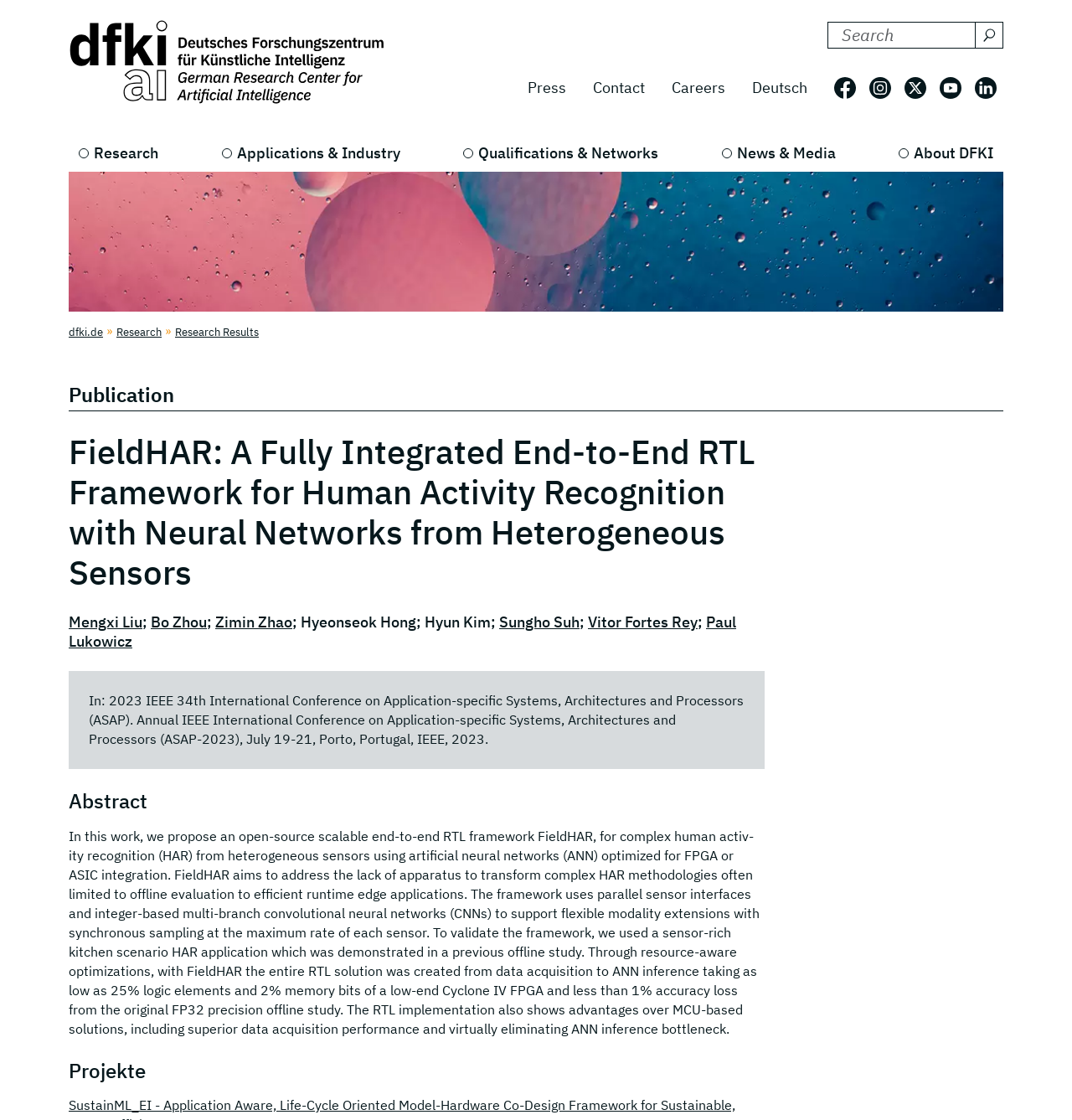Provide a brief response in the form of a single word or phrase:
How many authors are listed for the publication?

8